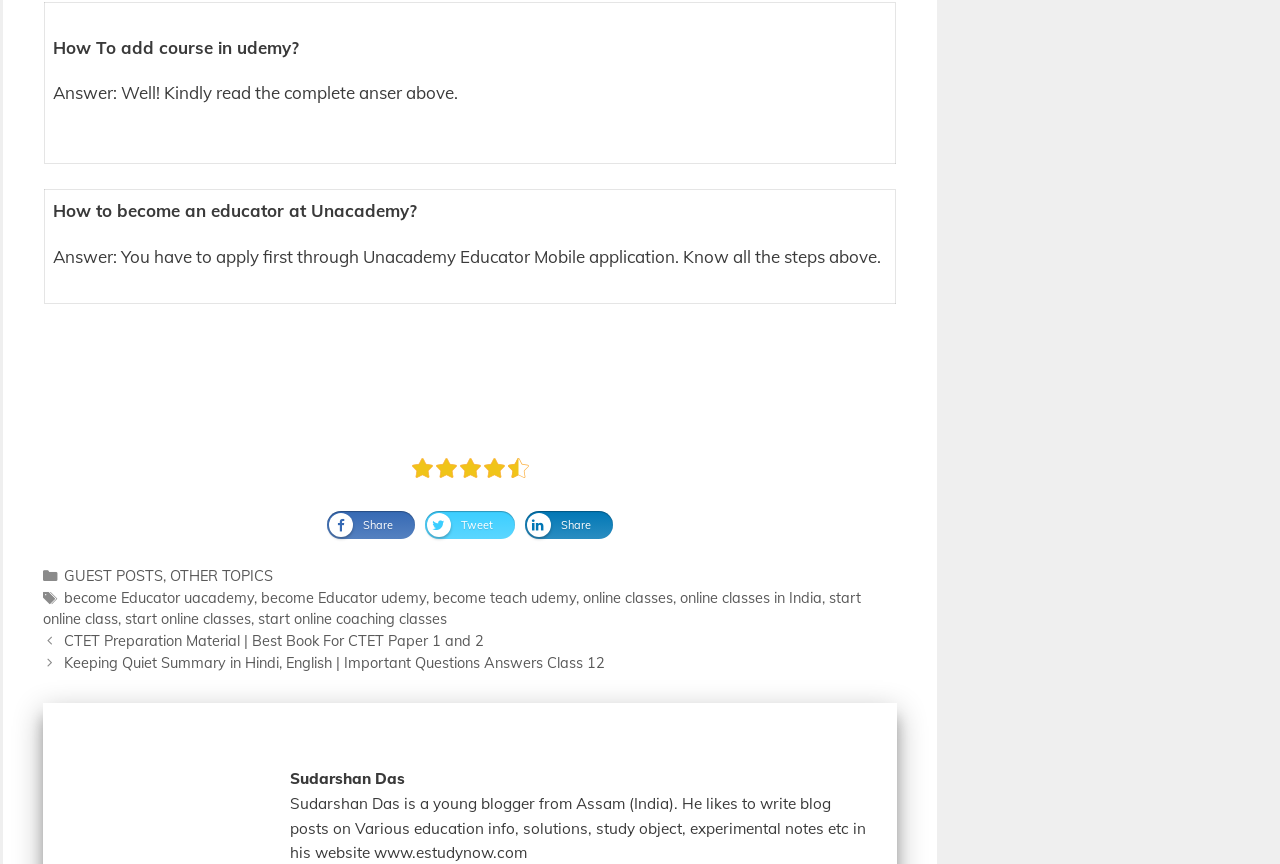Carefully examine the image and provide an in-depth answer to the question: What is the purpose of the links in the footer section?

The links in the footer section, such as GUEST POSTS, OTHER TOPICS, become Educator uacademy, etc., are provided to navigate to related topics or pages on the website, allowing users to explore more content.